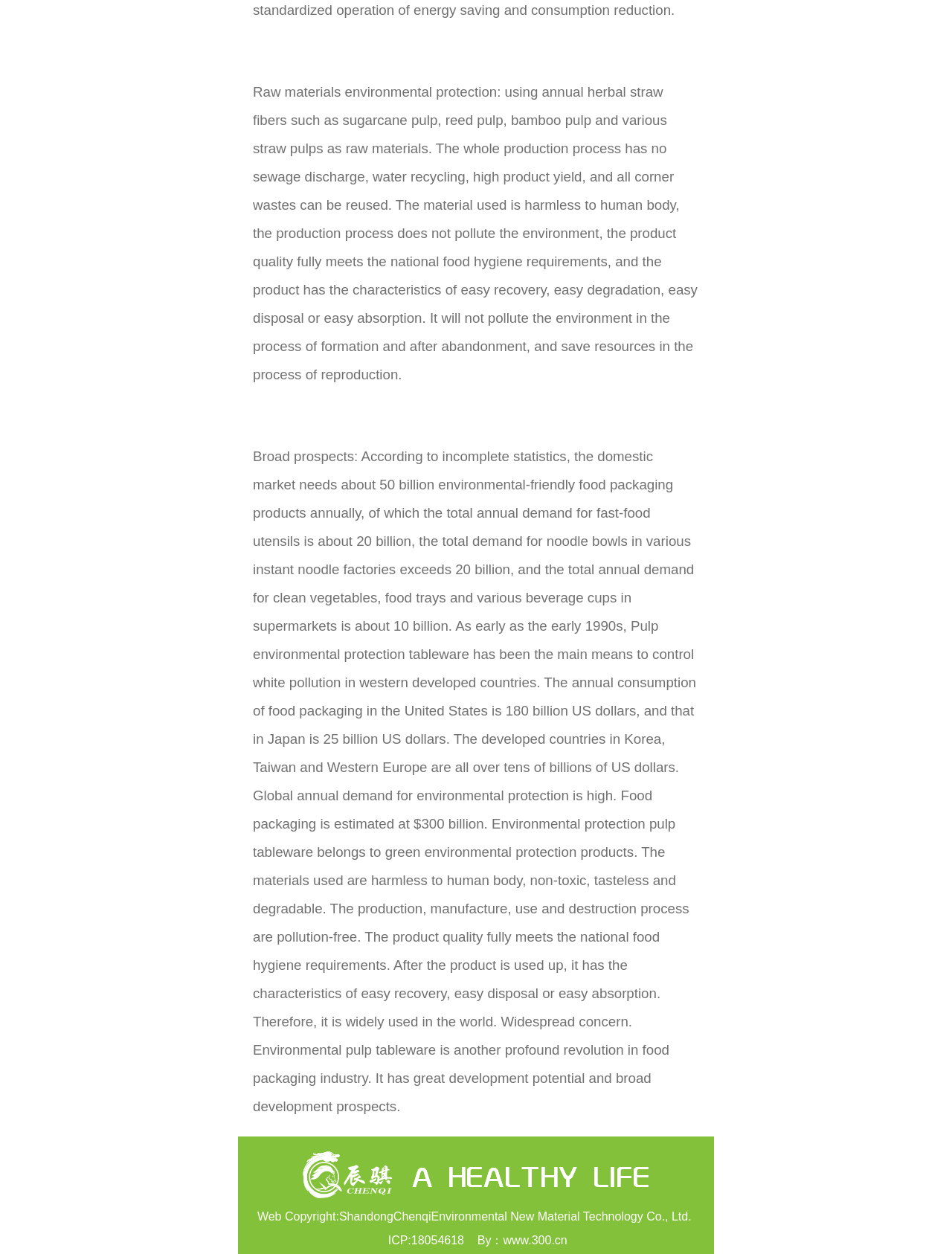Please respond to the question using a single word or phrase:
What is the characteristic of the material used in the production process?

Harmless to human body